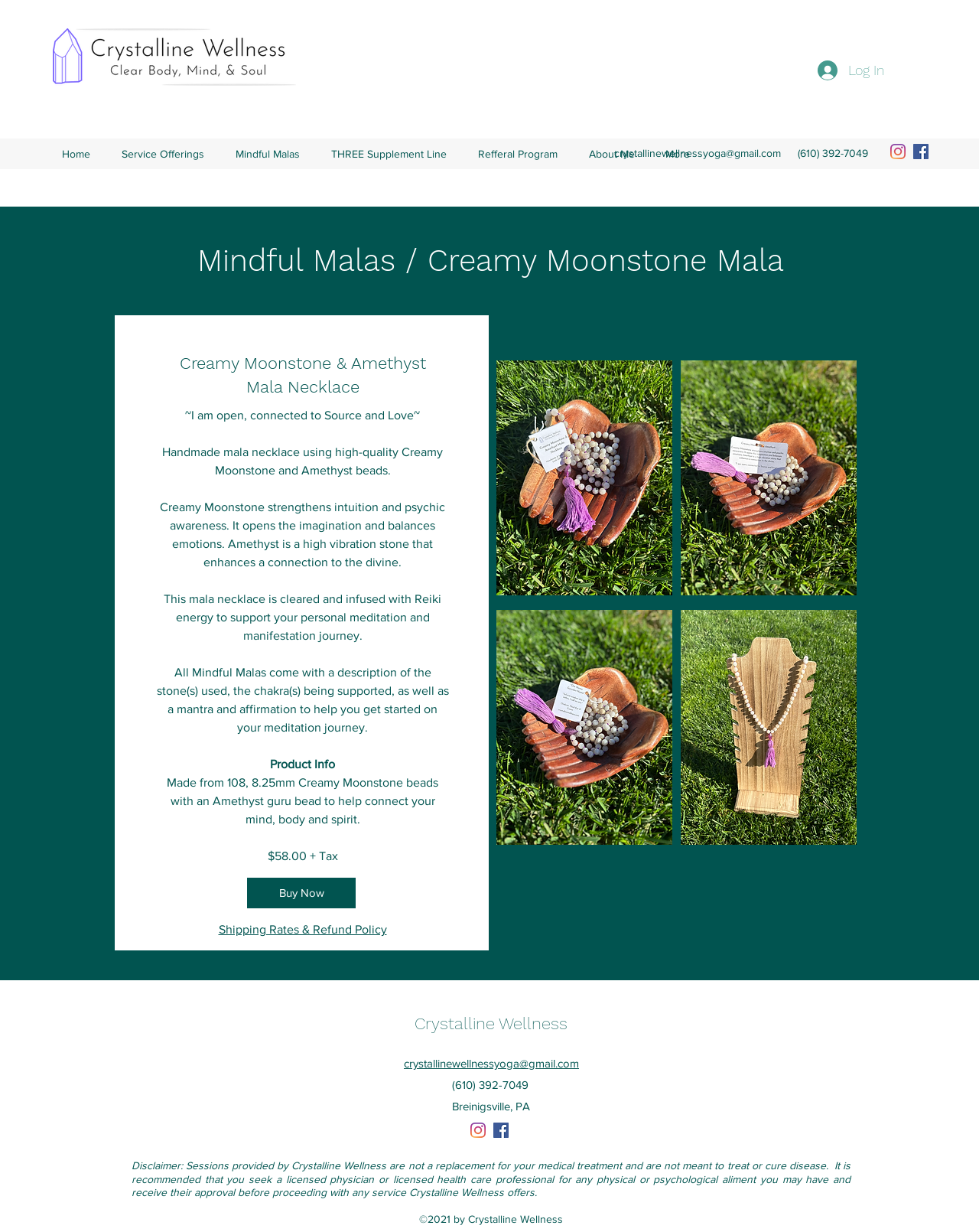What is the contact email of Crystalline Wellness?
Using the image provided, answer with just one word or phrase.

crystallinewellnessyoga@gmail.com